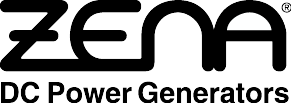Refer to the image and answer the question with as much detail as possible: What is the focus of ZENA's energy solutions?

The combination of the logo and accompanying text emphasizes ZENA's focus on providing high-quality energy solutions, which implies that ZENA prioritizes quality in its energy solutions.